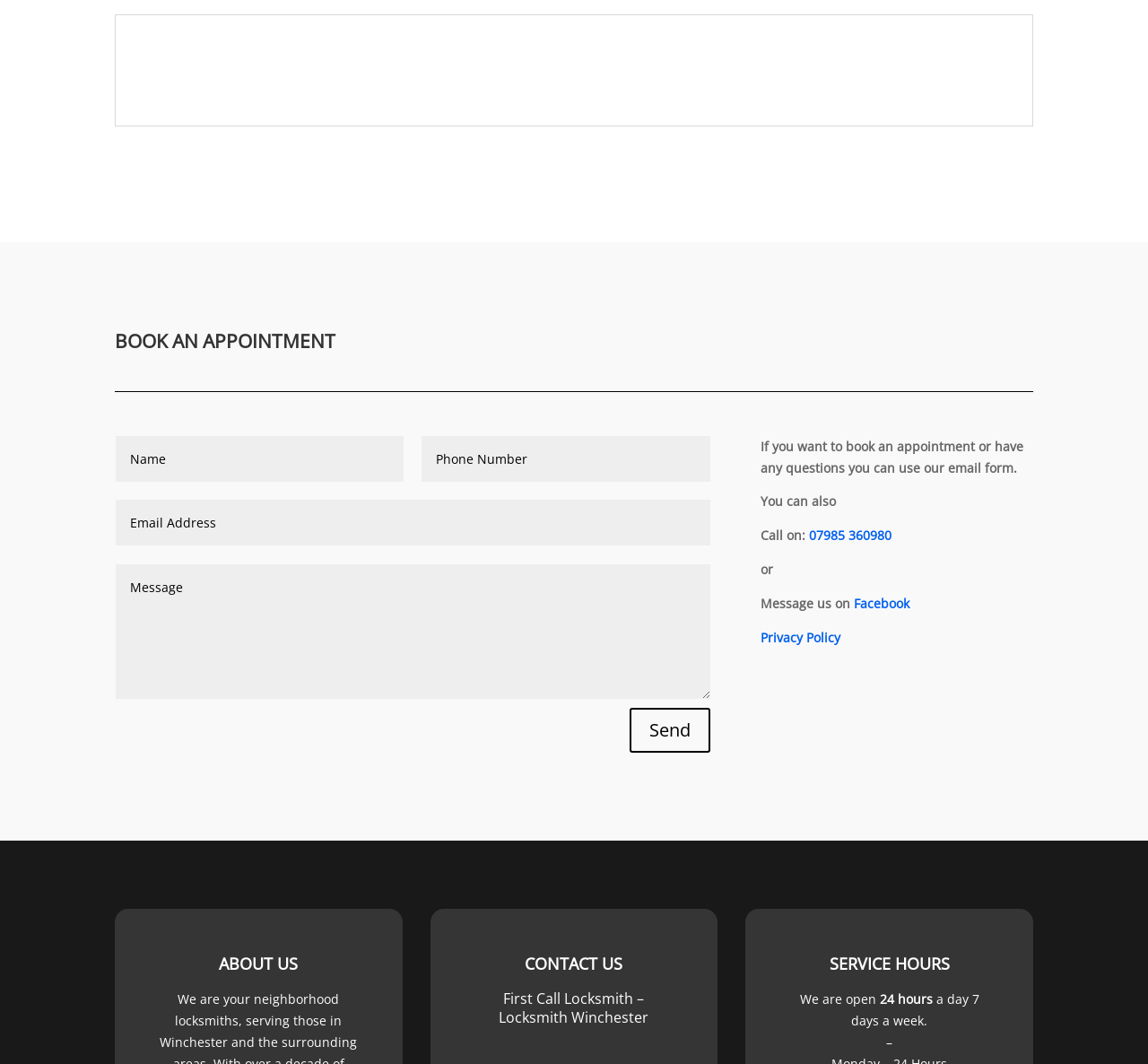Locate the UI element described as follows: "Privacy Policy". Return the bounding box coordinates as four float numbers between 0 and 1 in the order [left, top, right, bottom].

[0.663, 0.591, 0.732, 0.607]